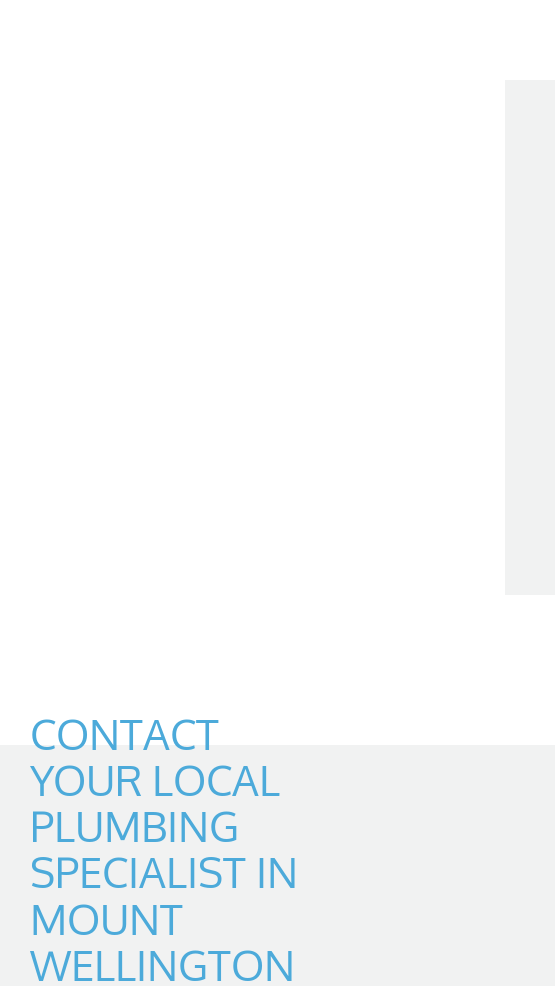Using the details in the image, give a detailed response to the question below:
What is the company's specialty?

The image emphasizes local expertise and reliability in plumbing services, which implies that the company, Scott Plumbing, specializes in providing plumbing services to its customers.